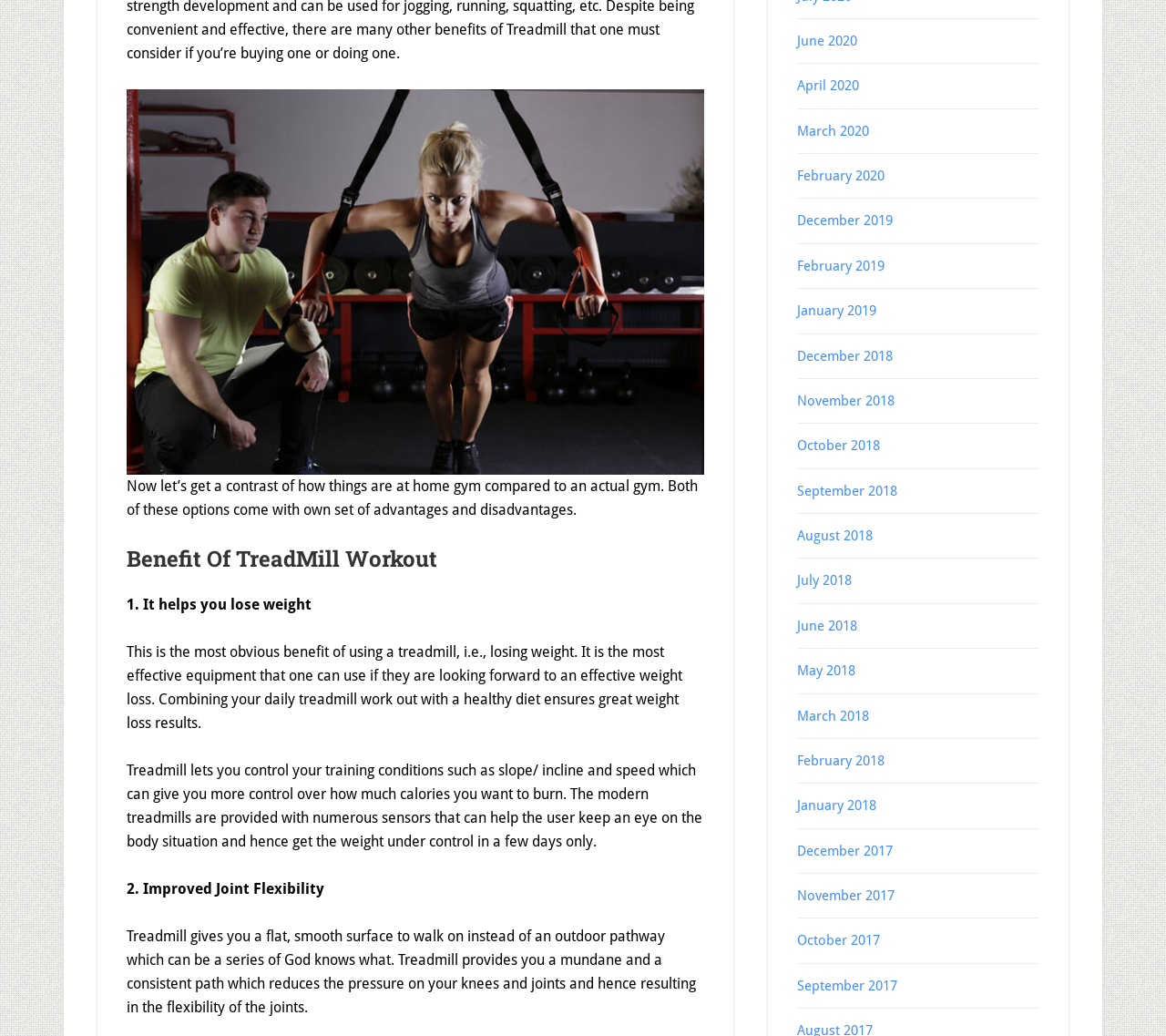Please locate the bounding box coordinates of the region I need to click to follow this instruction: "Read the text about 'Improved Joint Flexibility'".

[0.109, 0.896, 0.597, 0.981]